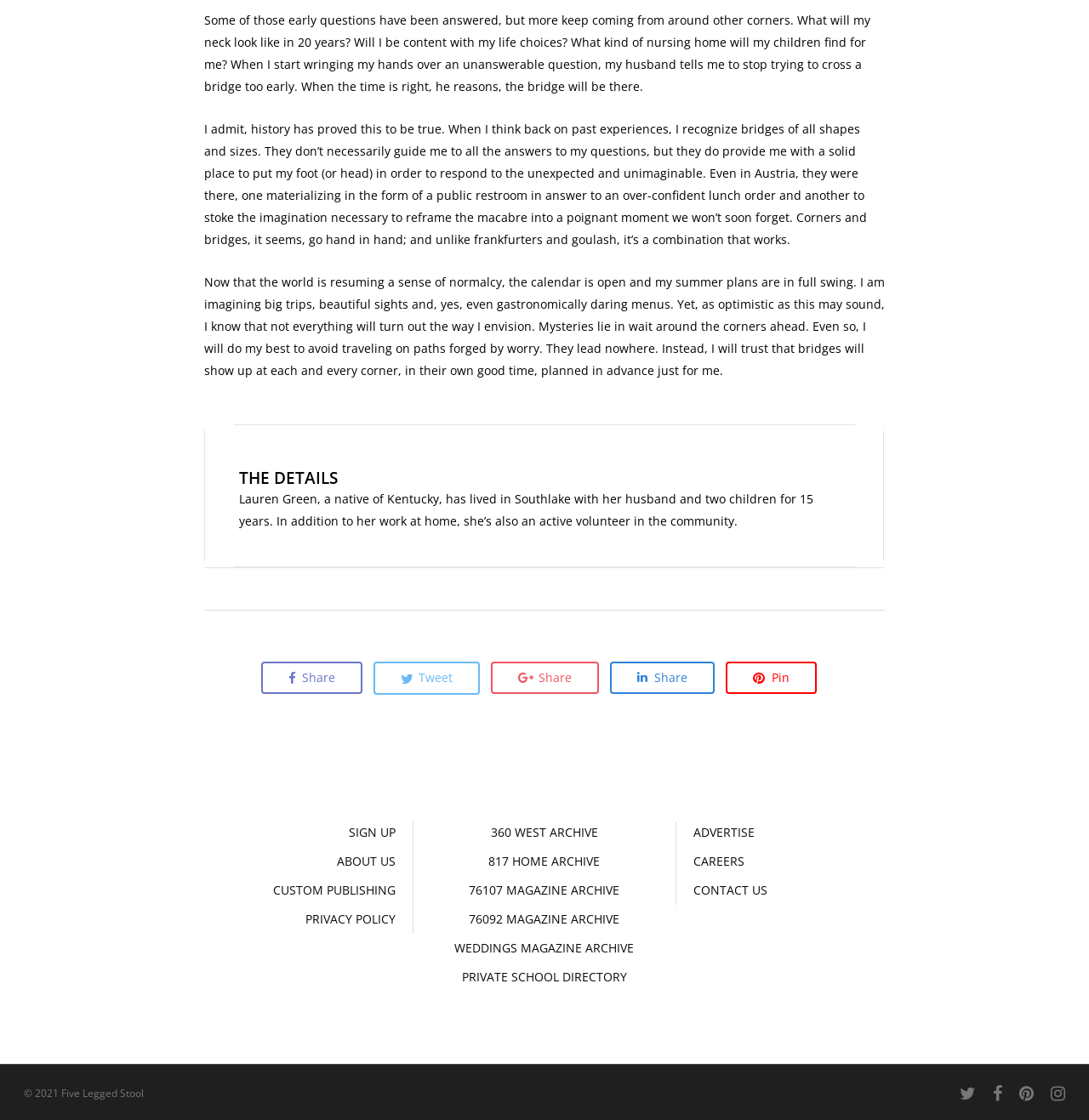Determine the bounding box coordinates in the format (top-left x, top-left y, bottom-right x, bottom-right y). Ensure all values are floating point numbers between 0 and 1. Identify the bounding box of the UI element described by: MCC

None